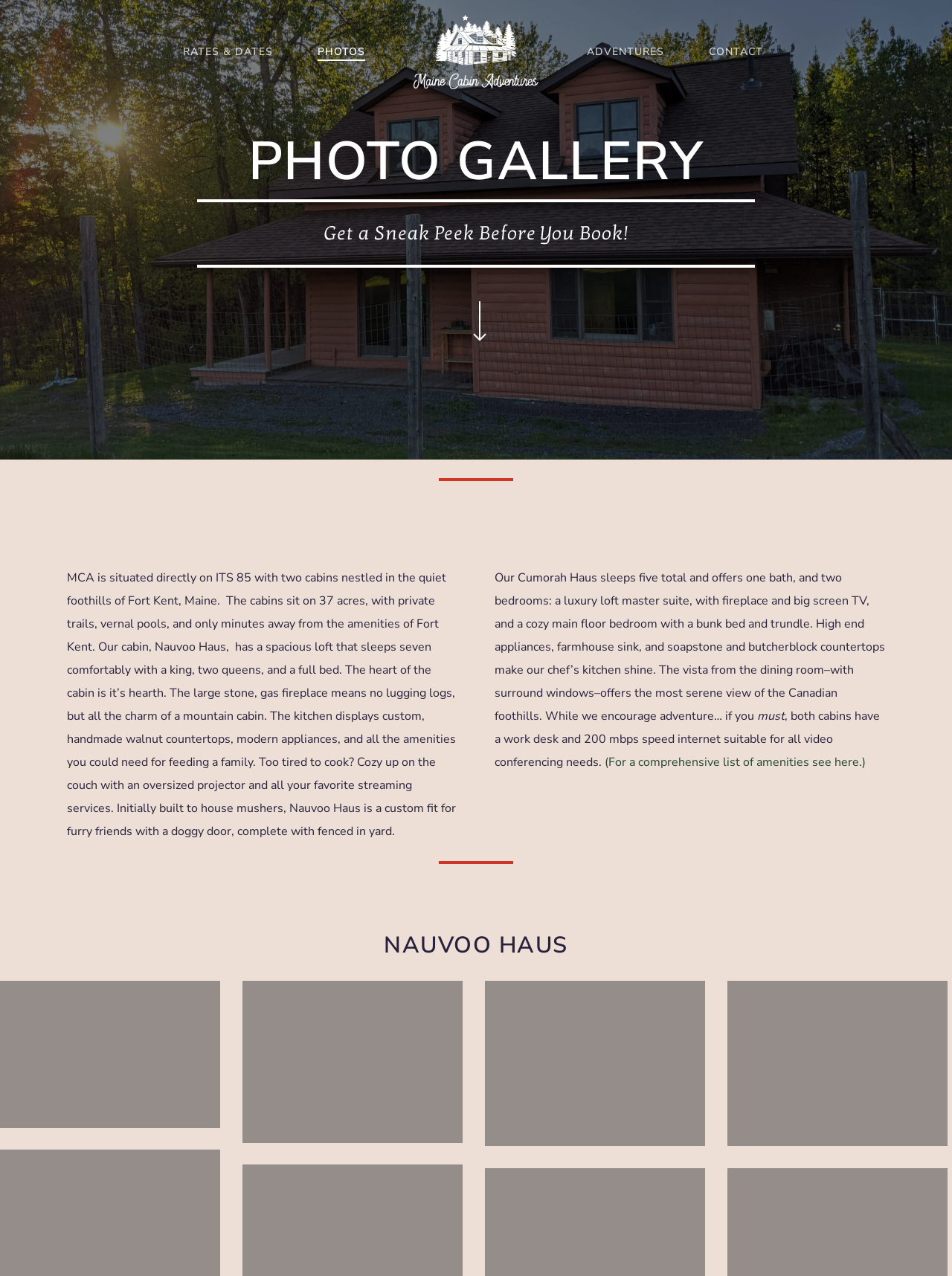Please specify the bounding box coordinates of the clickable region necessary for completing the following instruction: "View the 'PHOTO GALLERY'". The coordinates must consist of four float numbers between 0 and 1, i.e., [left, top, right, bottom].

[0.0, 0.112, 1.0, 0.142]